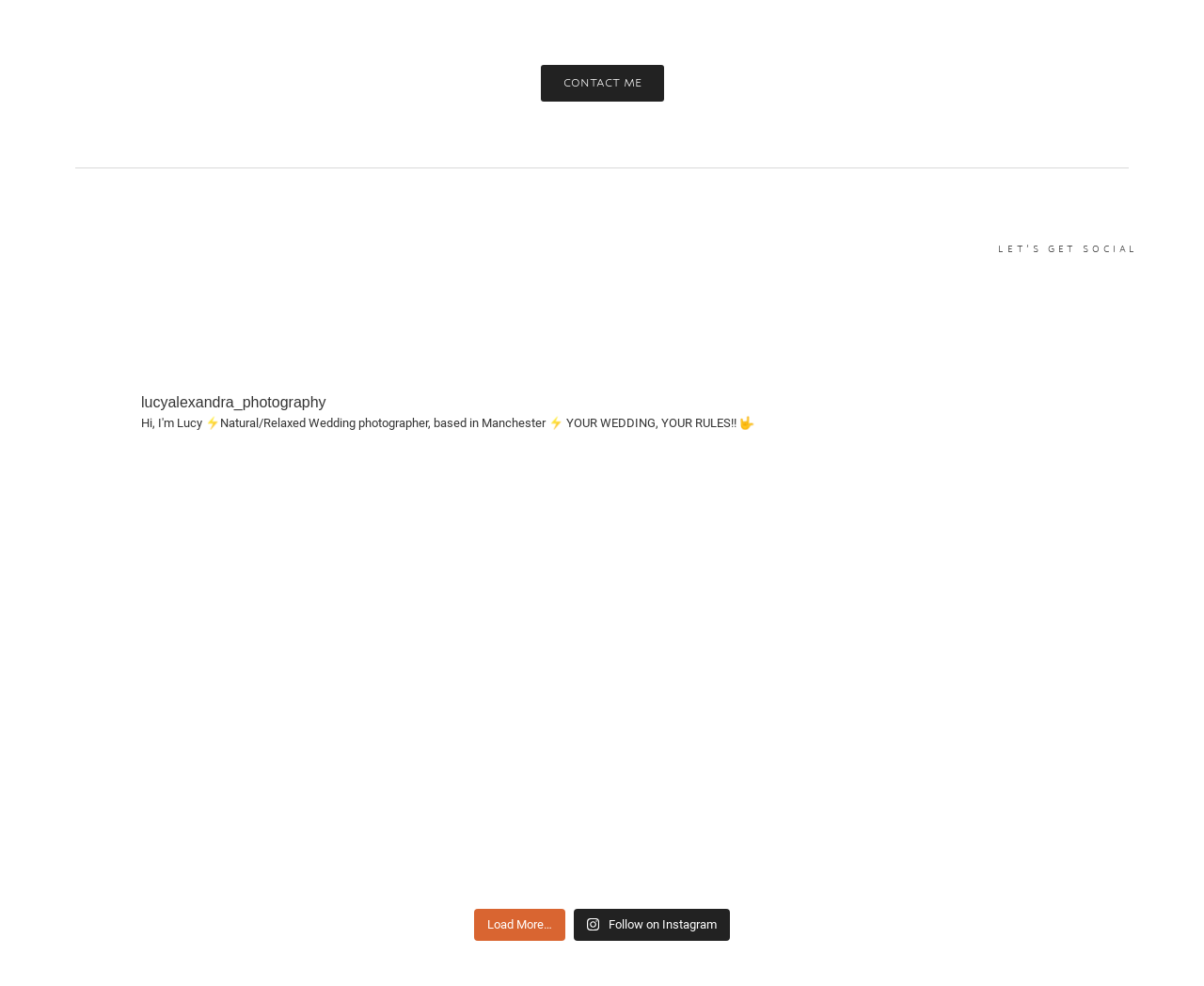Find the bounding box coordinates of the element to click in order to complete the given instruction: "Click on CONTACT ME."

[0.449, 0.066, 0.551, 0.104]